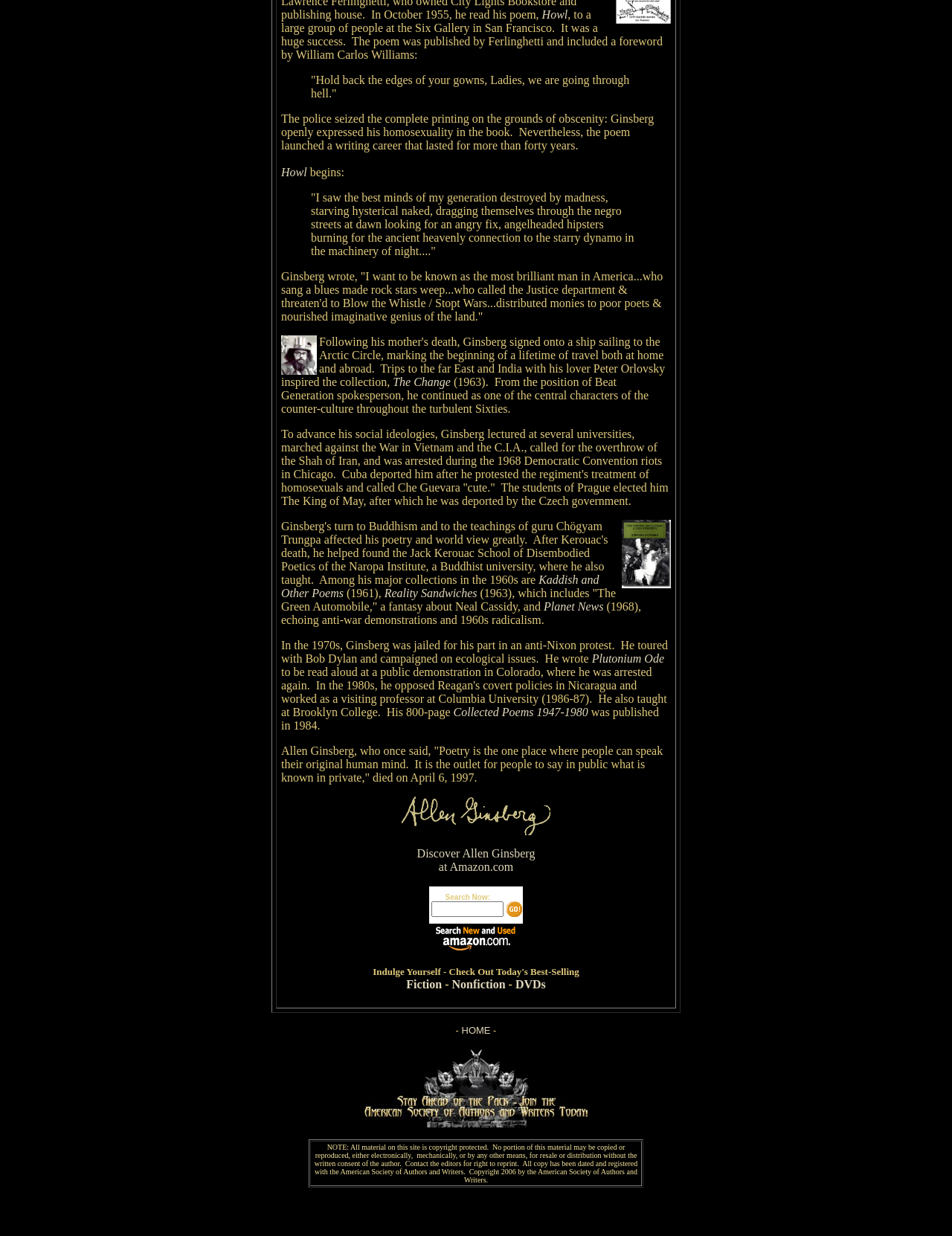Please find the bounding box for the UI component described as follows: "Planet News".

[0.571, 0.486, 0.634, 0.496]